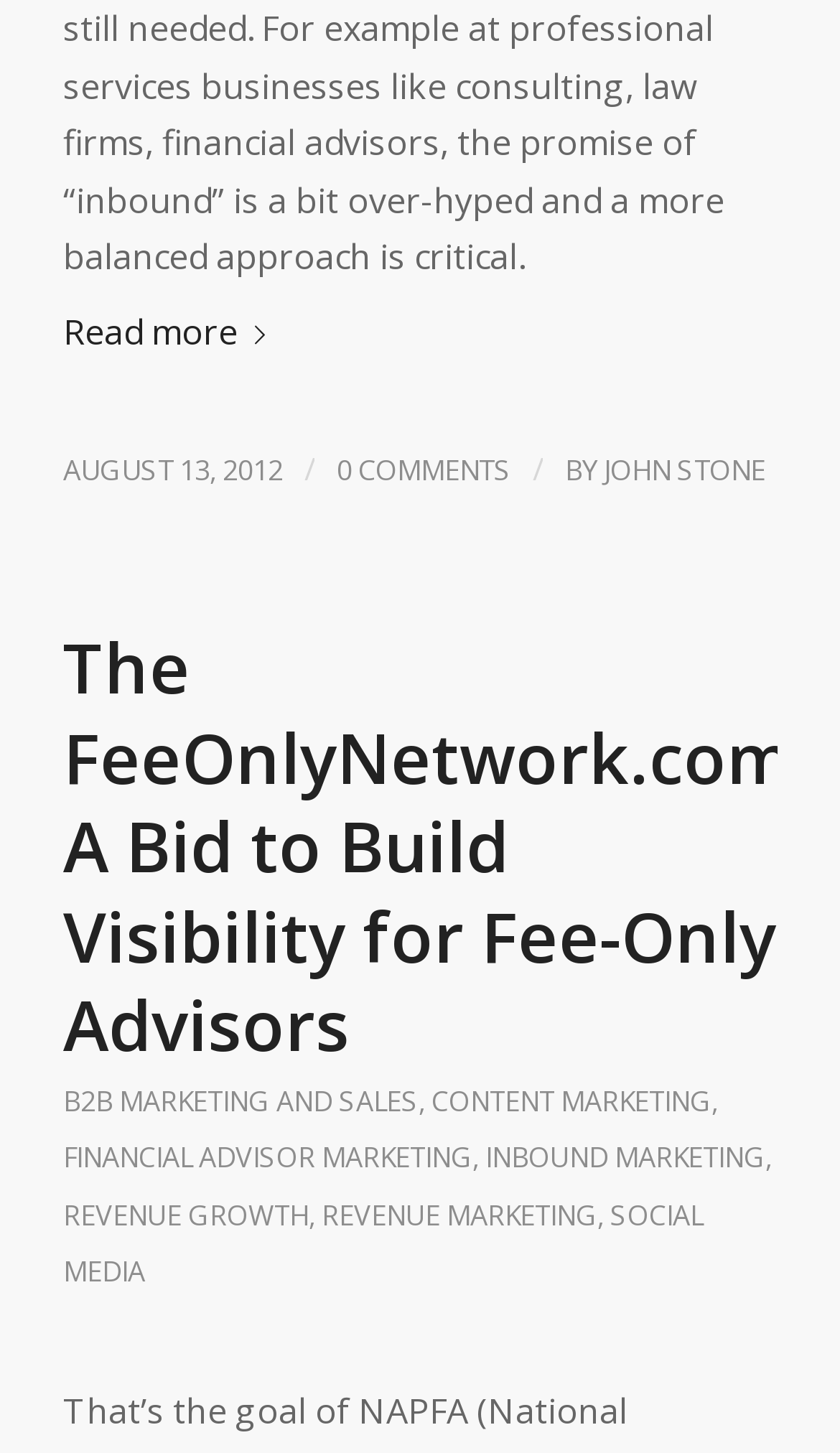Can you find the bounding box coordinates of the area I should click to execute the following instruction: "Learn about B2B marketing and sales"?

[0.075, 0.744, 0.498, 0.771]